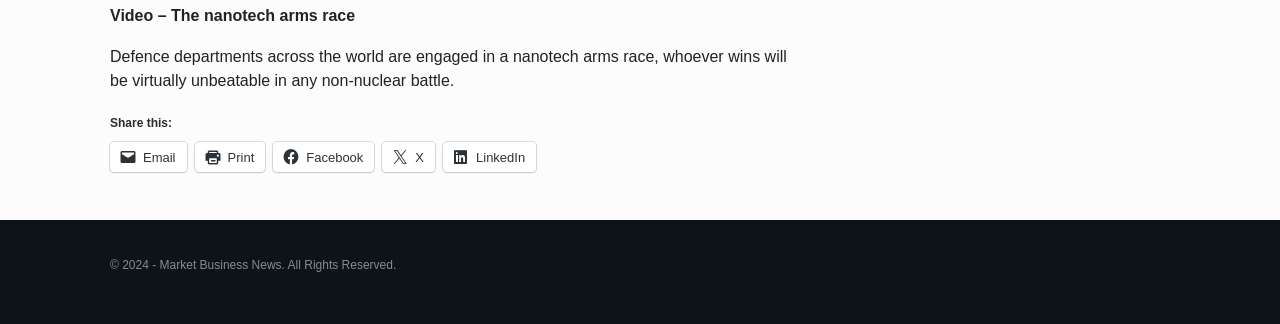What is the topic of the video?
Carefully analyze the image and provide a detailed answer to the question.

The topic of the video can be determined by reading the StaticText element with the text 'Video – The nanotech arms race' at the top of the webpage. This text is likely to be the title of the video.